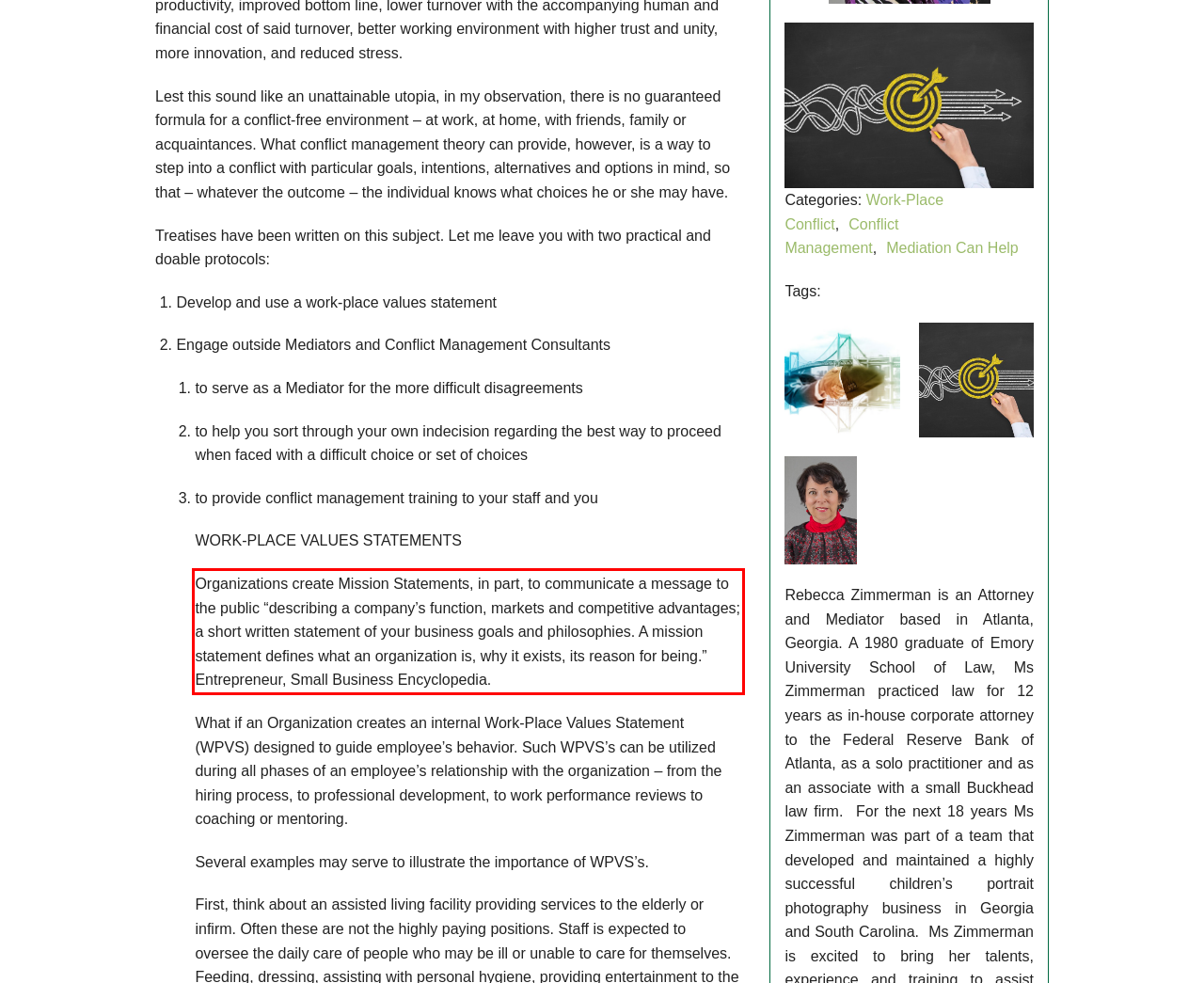Look at the webpage screenshot and recognize the text inside the red bounding box.

Organizations create Mission Statements, in part, to communicate a message to the public “describing a company’s function, markets and competitive advantages; a short written statement of your business goals and philosophies. A mission statement defines what an organization is, why it exists, its reason for being.” Entrepreneur, Small Business Encyclopedia.